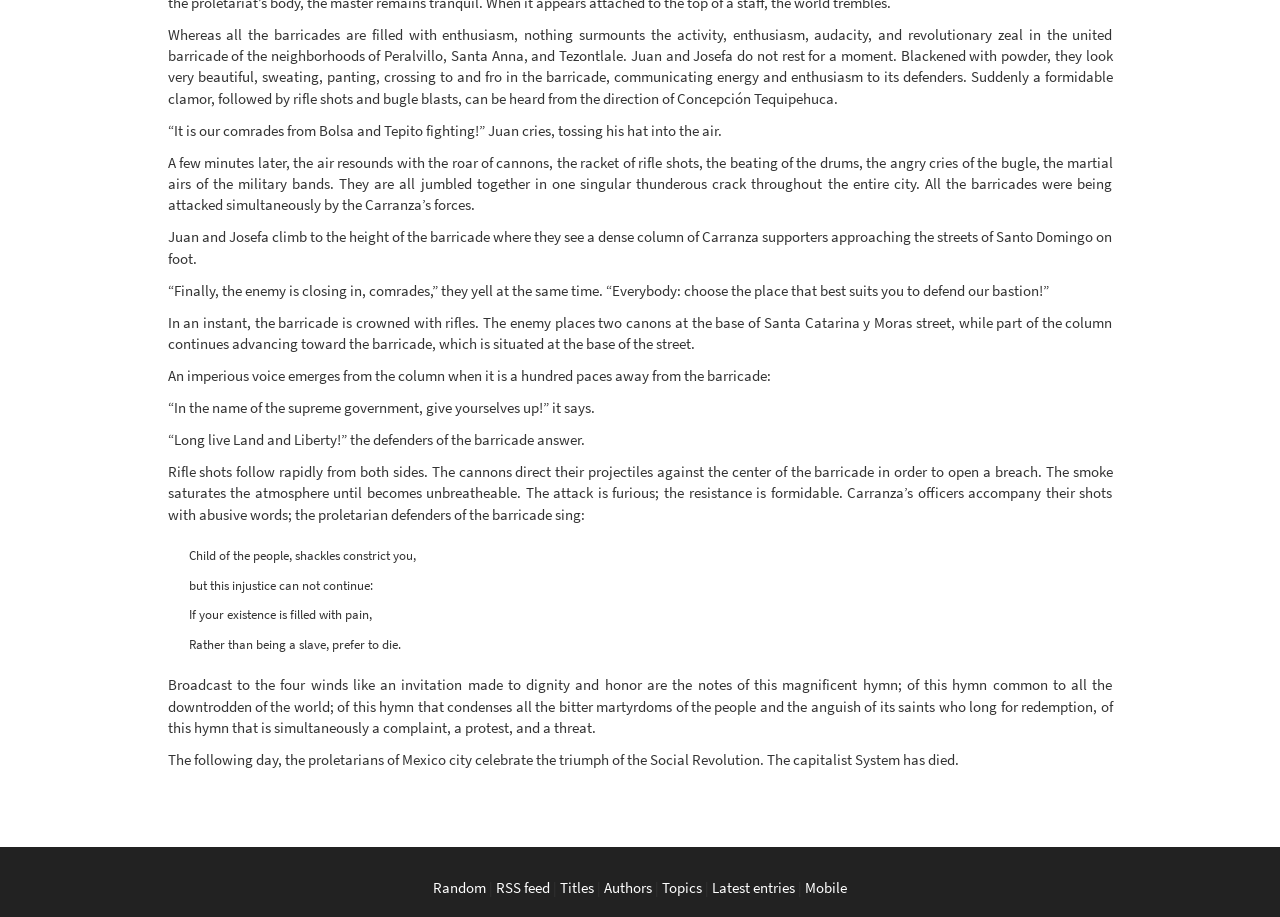What is the tone of the text?
Examine the webpage screenshot and provide an in-depth answer to the question.

The tone of the text is revolutionary and defiant, with phrases such as 'Long live Land and Liberty!' and 'Rather than being a slave, prefer to die.' The text also describes the defenders of the barricade as 'proletarian' and mentions the 'Social Revolution', indicating a strong sense of revolutionary fervor.